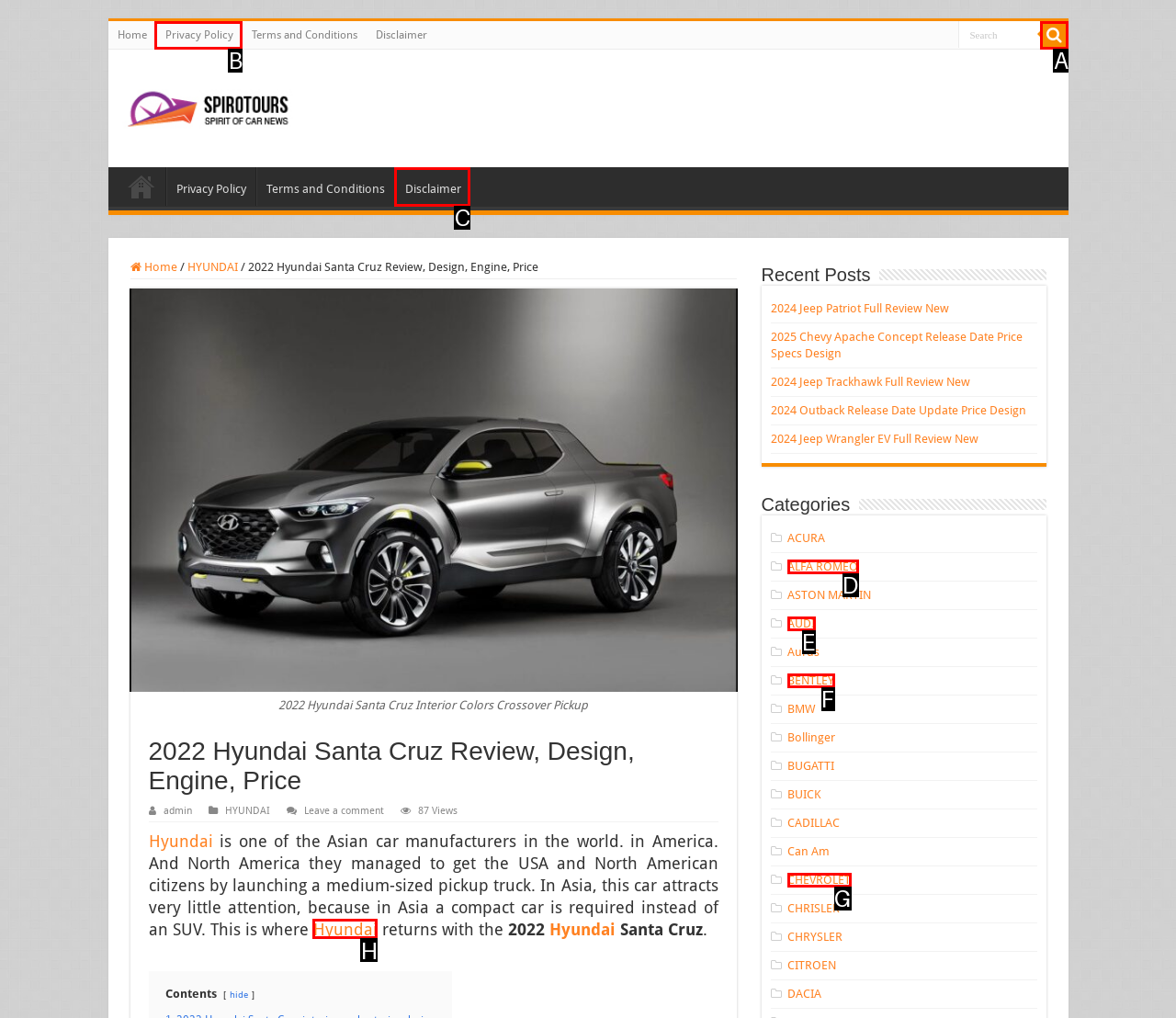What option should I click on to execute the task: Read the privacy policy? Give the letter from the available choices.

B